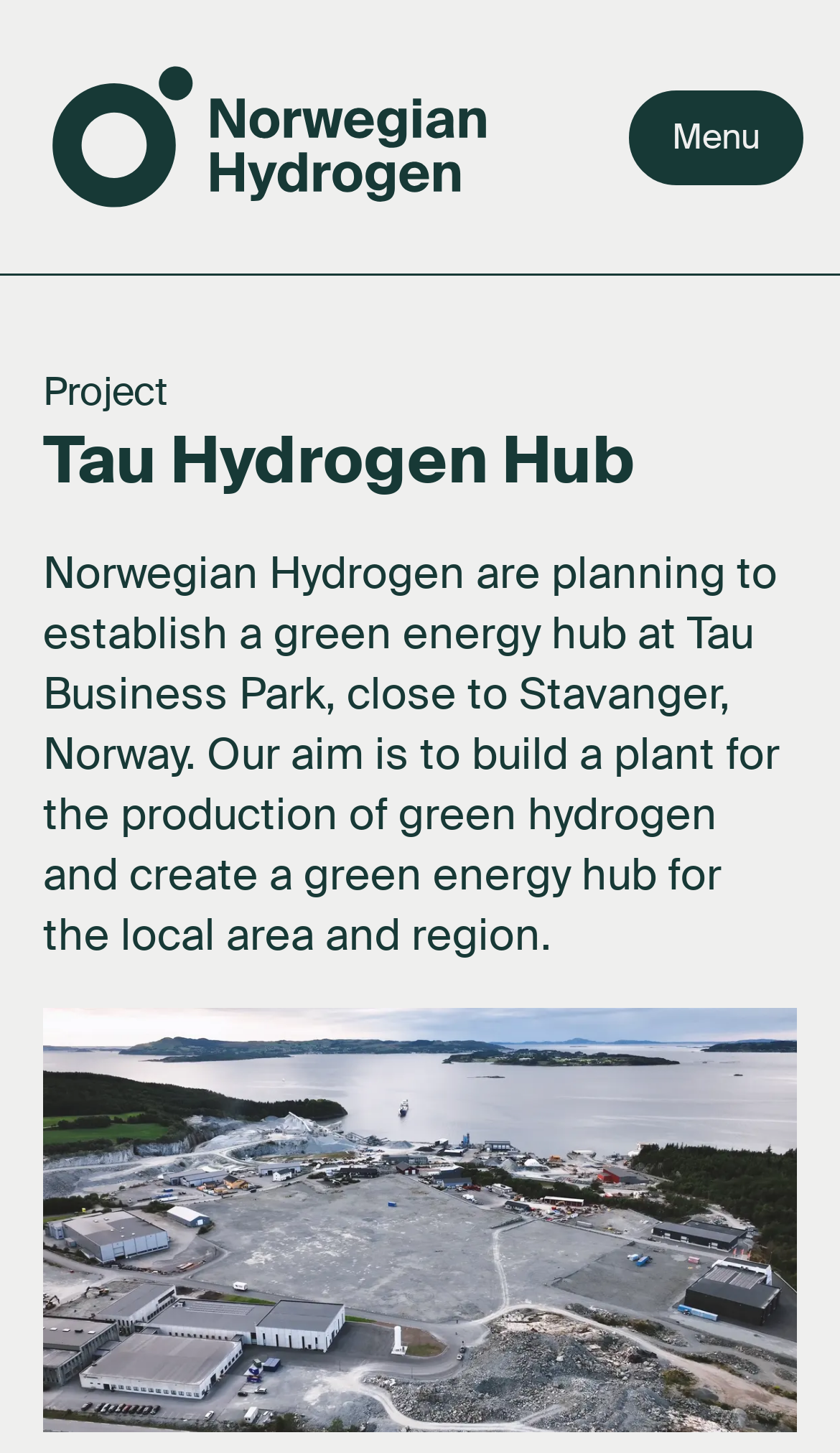Generate a thorough explanation of the webpage's elements.

The webpage is about Norwegian Hydrogen's plan to establish a green energy hub at Tau Business Park, close to Stavanger, Norway. At the top left, there is a link to "Norwegian Hydrogen" accompanied by an image. On the top right, there is a button labeled "Menu" with a dropdown list. 

Below the top section, there are two columns of links. The left column has links to "Our value chain", "Our markets", "Team", "Board", "Industrial owners", "Network", "Subsidiaries", and "Our story". The right column has links to "Why green hydrogen", "Facts about hydrogen", "FAQ's", and "About hydrogen technology". 

In the middle of the page, there is a heading "Tau Hydrogen Hub" followed by a paragraph describing the project, which mentions building a plant for green hydrogen production and creating a green energy hub for the local area and region. 

At the bottom of the page, there is a large image showing the site for hydrogen production in Tau Business Park.